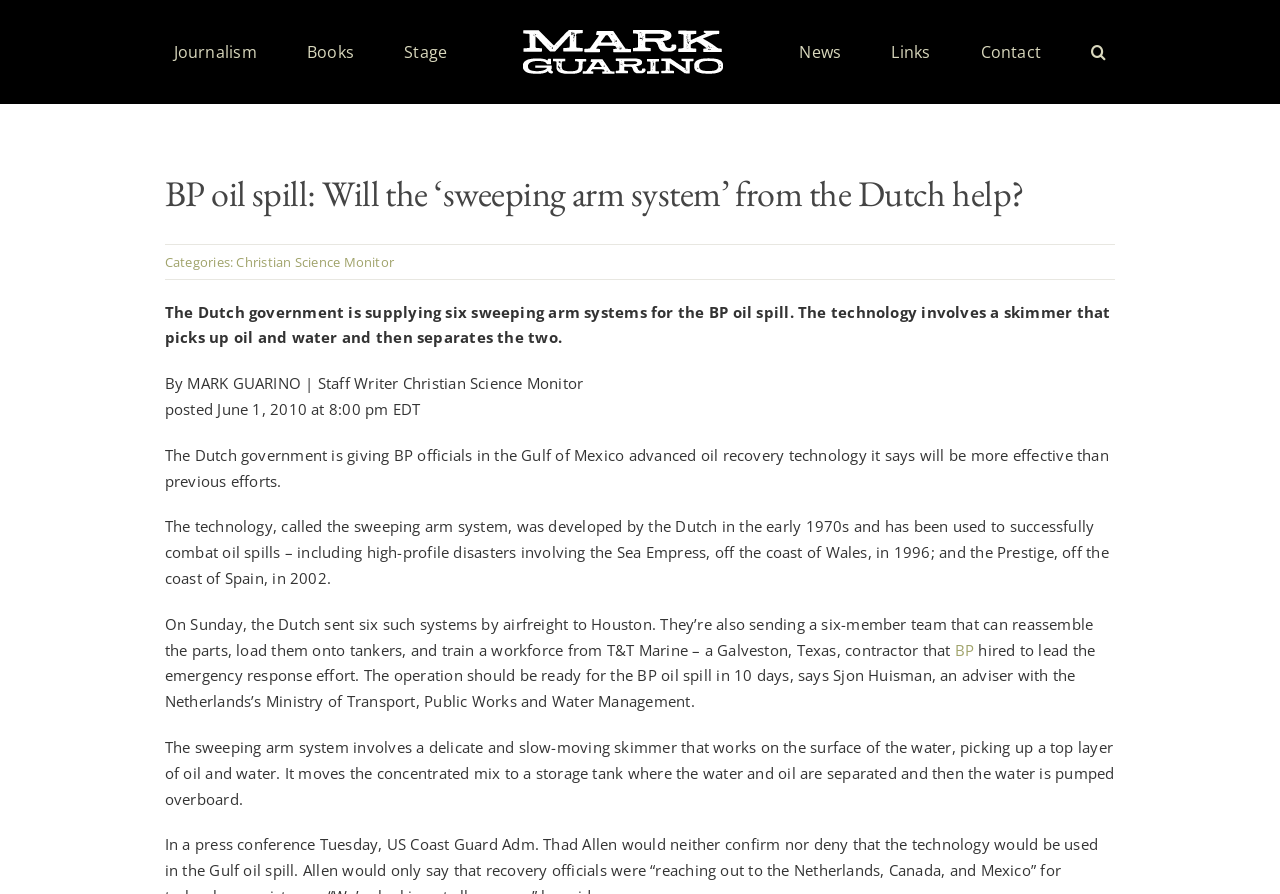Determine the bounding box for the UI element that matches this description: "Stage".

[0.316, 0.034, 0.349, 0.083]